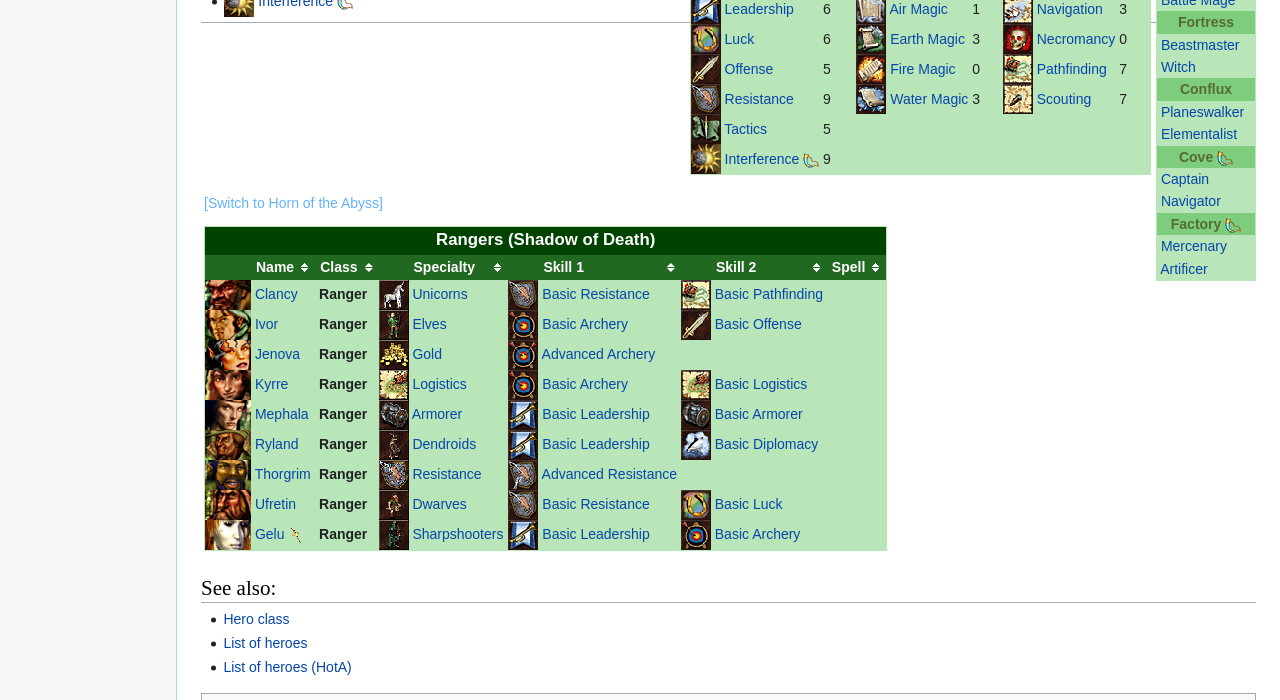Extract the bounding box coordinates of the UI element described by: "Clancy". The coordinates should include four float numbers ranging from 0 to 1, e.g., [left, top, right, bottom].

[0.199, 0.408, 0.233, 0.43]